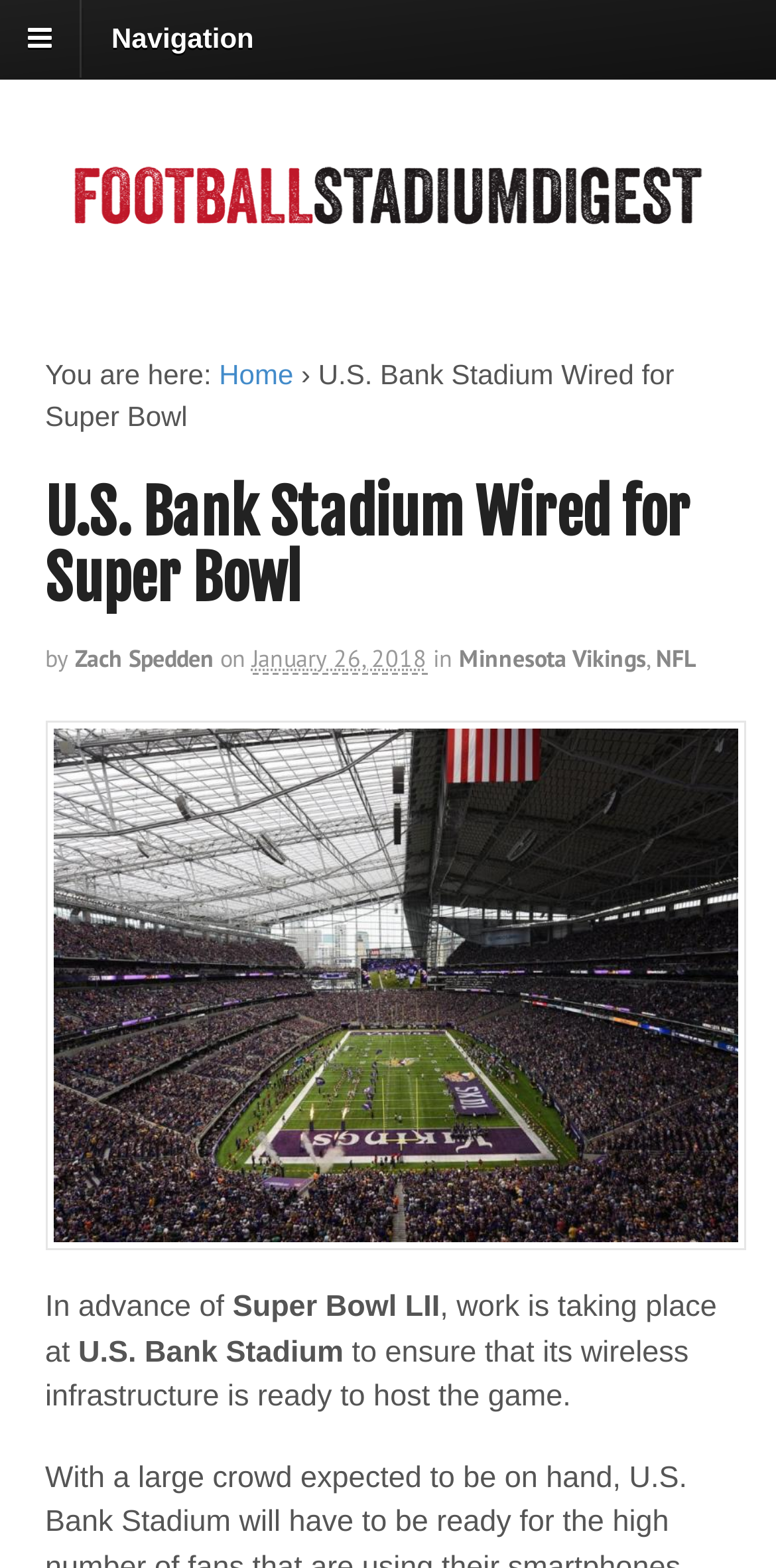Determine the webpage's heading and output its text content.

U.S. Bank Stadium Wired for Super Bowl